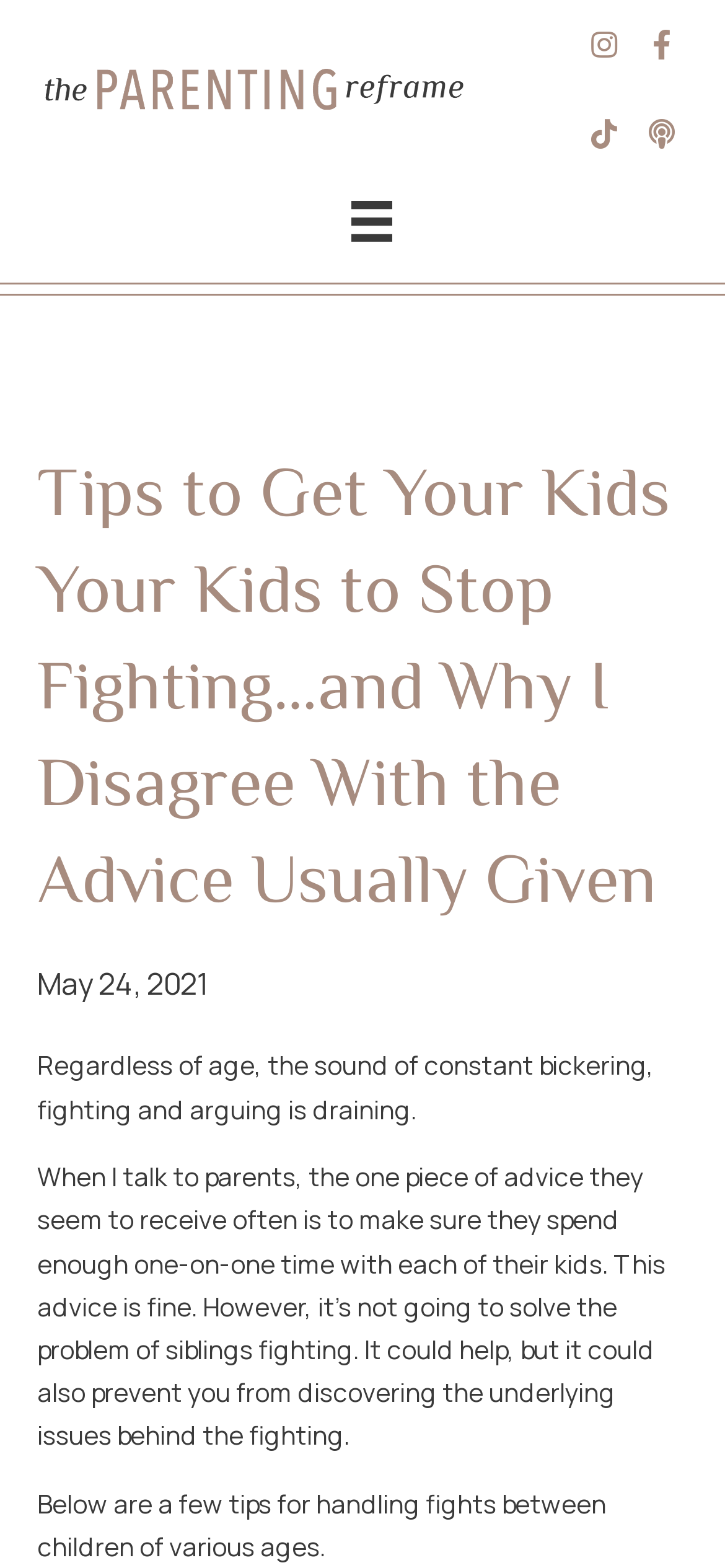How many sections are there in the article?
Based on the image, provide your answer in one word or phrase.

At least 2